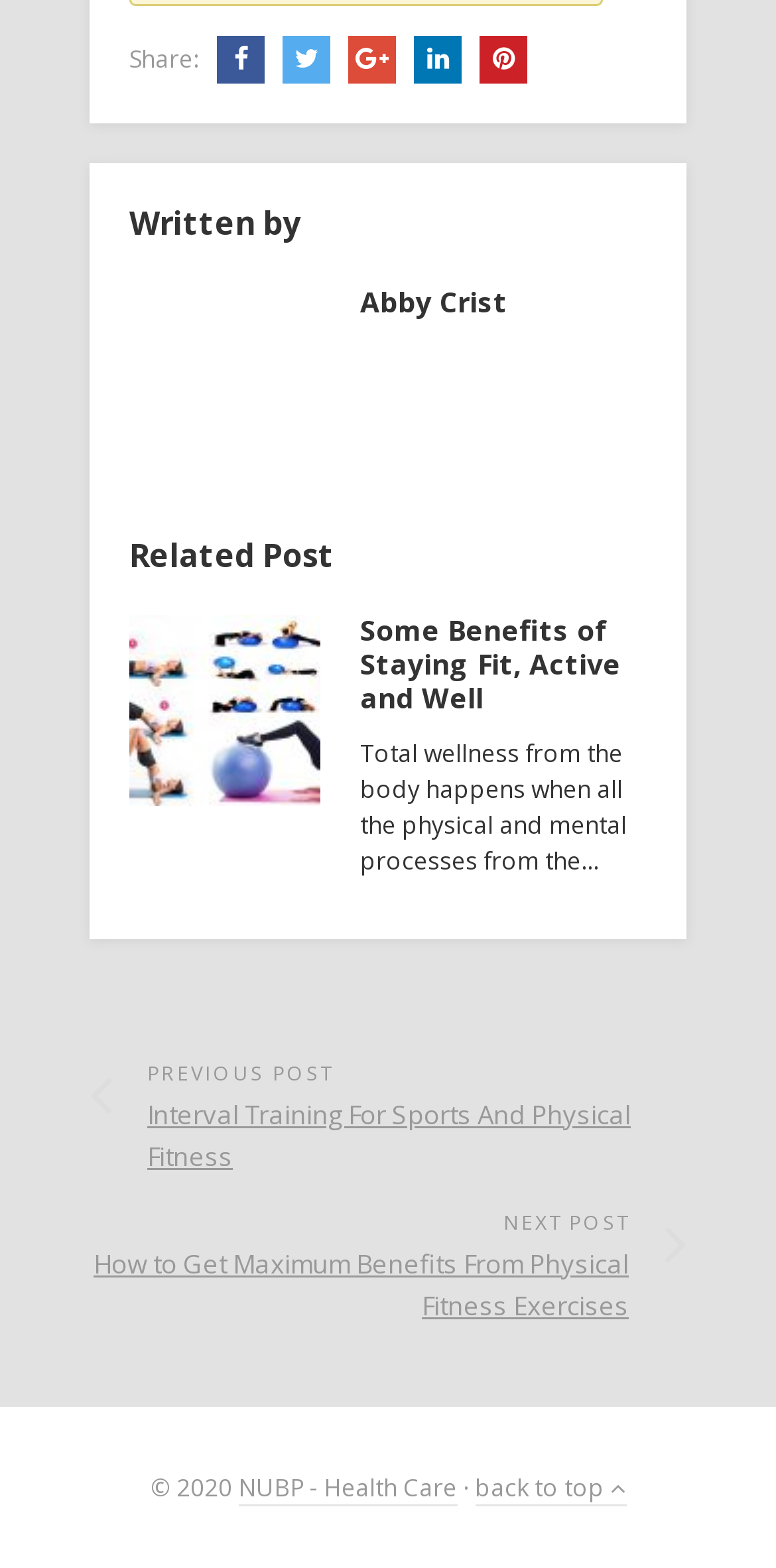Give a short answer using one word or phrase for the question:
Who is the author of the article?

Abby Crist